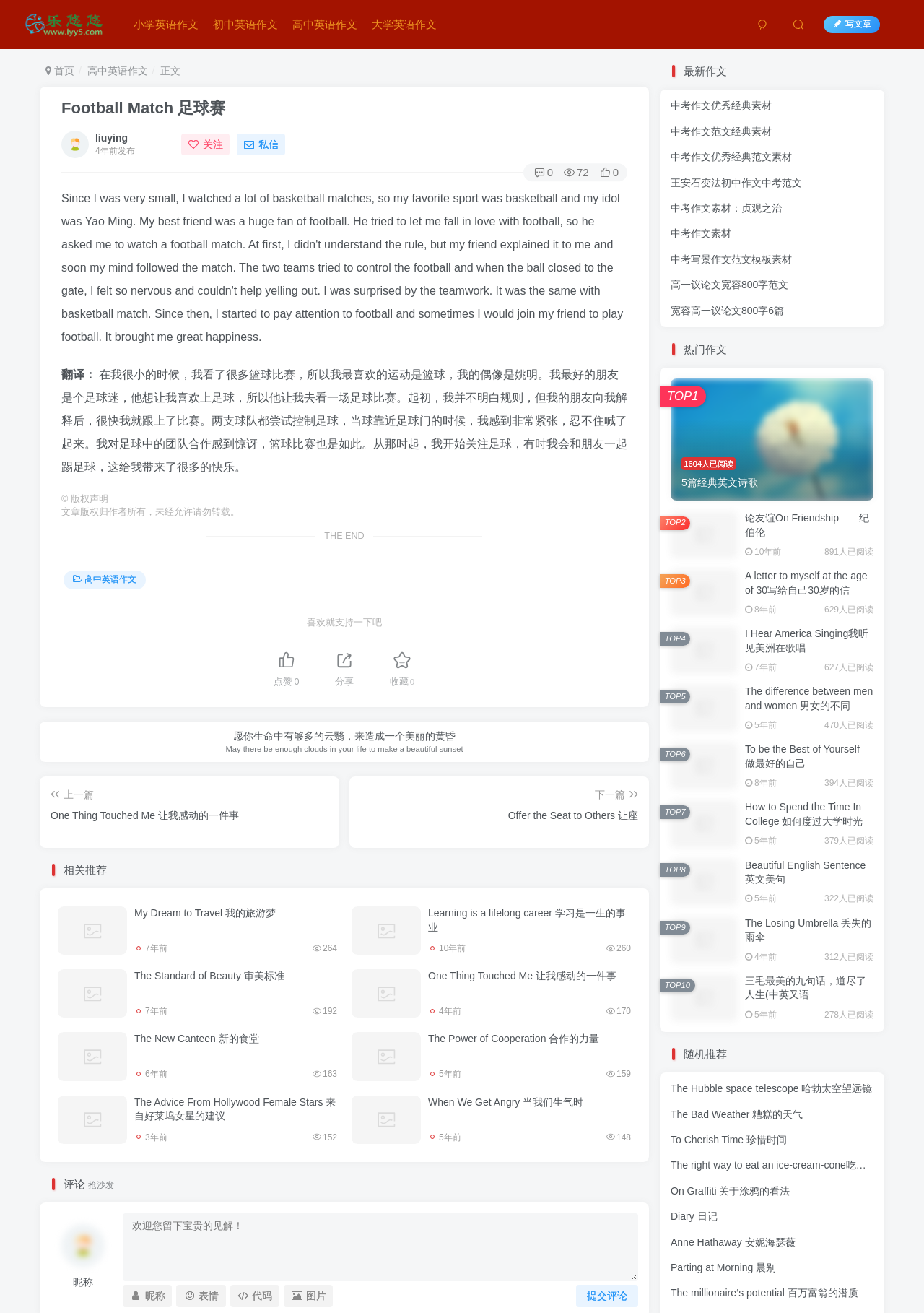How many years ago was the article published?
Using the image, provide a detailed and thorough answer to the question.

I found the publication time of the article by looking at the static text element with the text '4年前发布' which is located near the author's name and avatar.